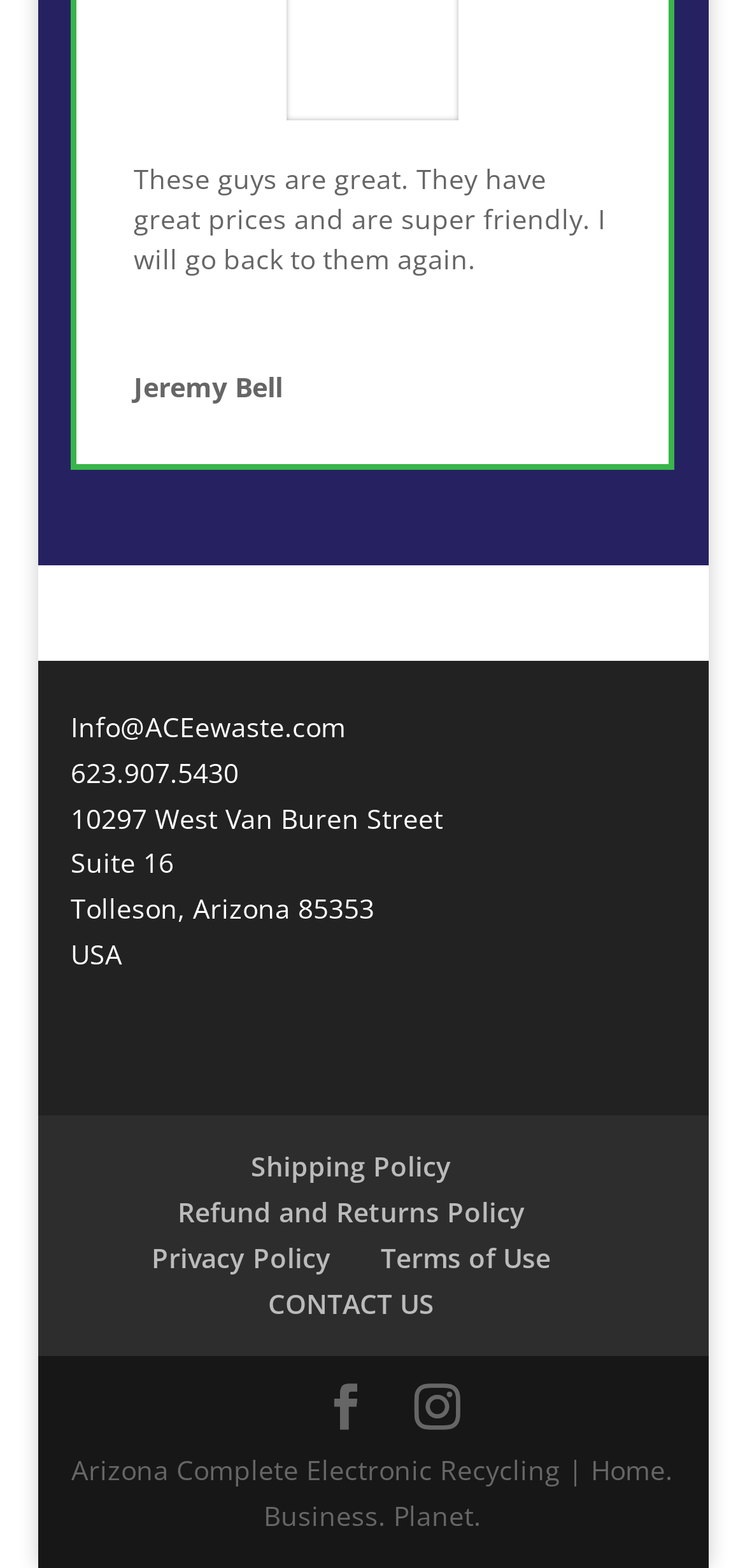Using the webpage screenshot, find the UI element described by Terms of Use. Provide the bounding box coordinates in the format (top-left x, top-left y, bottom-right x, bottom-right y), ensuring all values are floating point numbers between 0 and 1.

[0.511, 0.791, 0.74, 0.814]